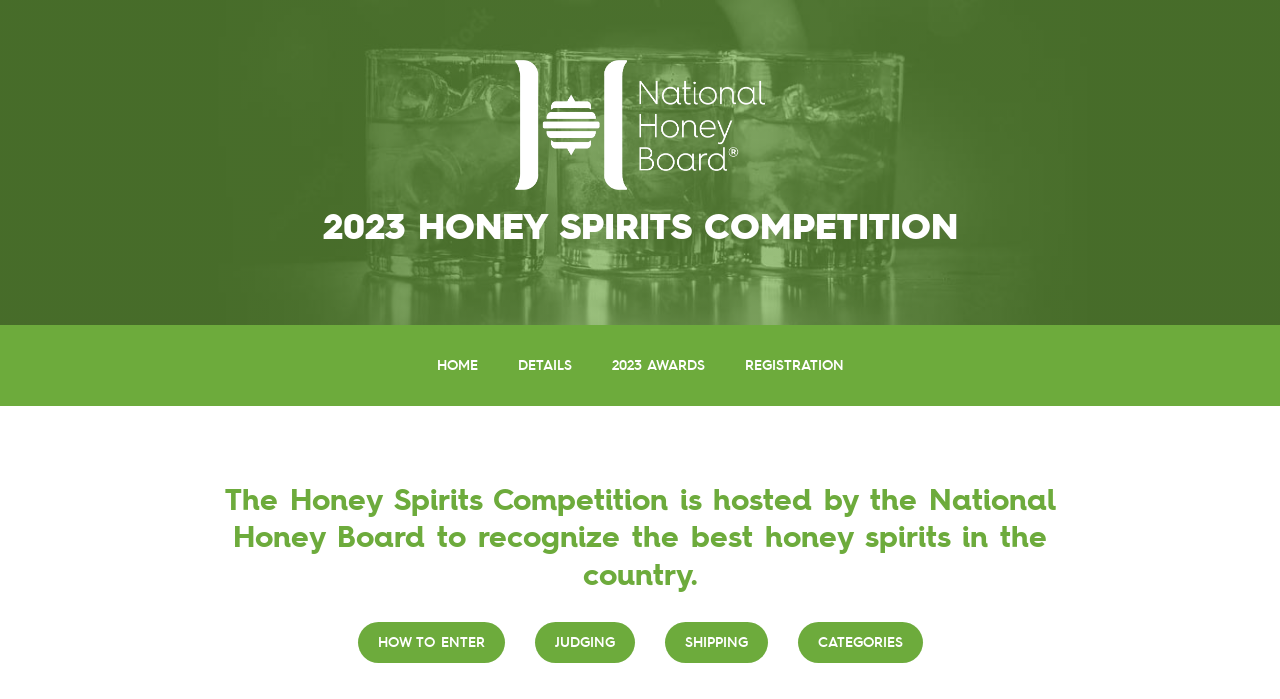What is the purpose of the Honey Spirits Competition?
Look at the screenshot and respond with a single word or phrase.

To recognize the best honey spirits